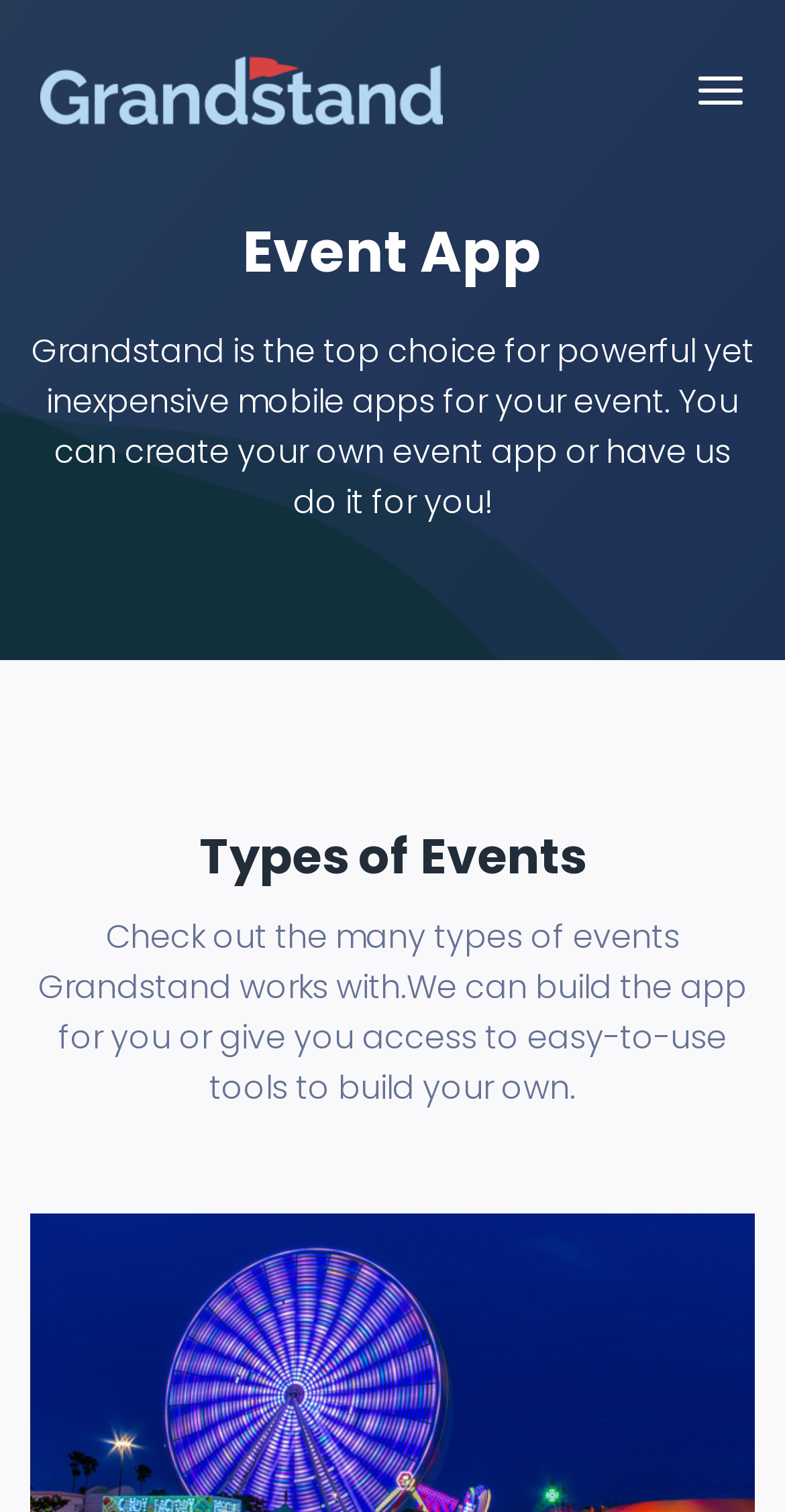Give a one-word or short-phrase answer to the following question: 
What is the purpose of the toggle navigation button?

To expand navigation